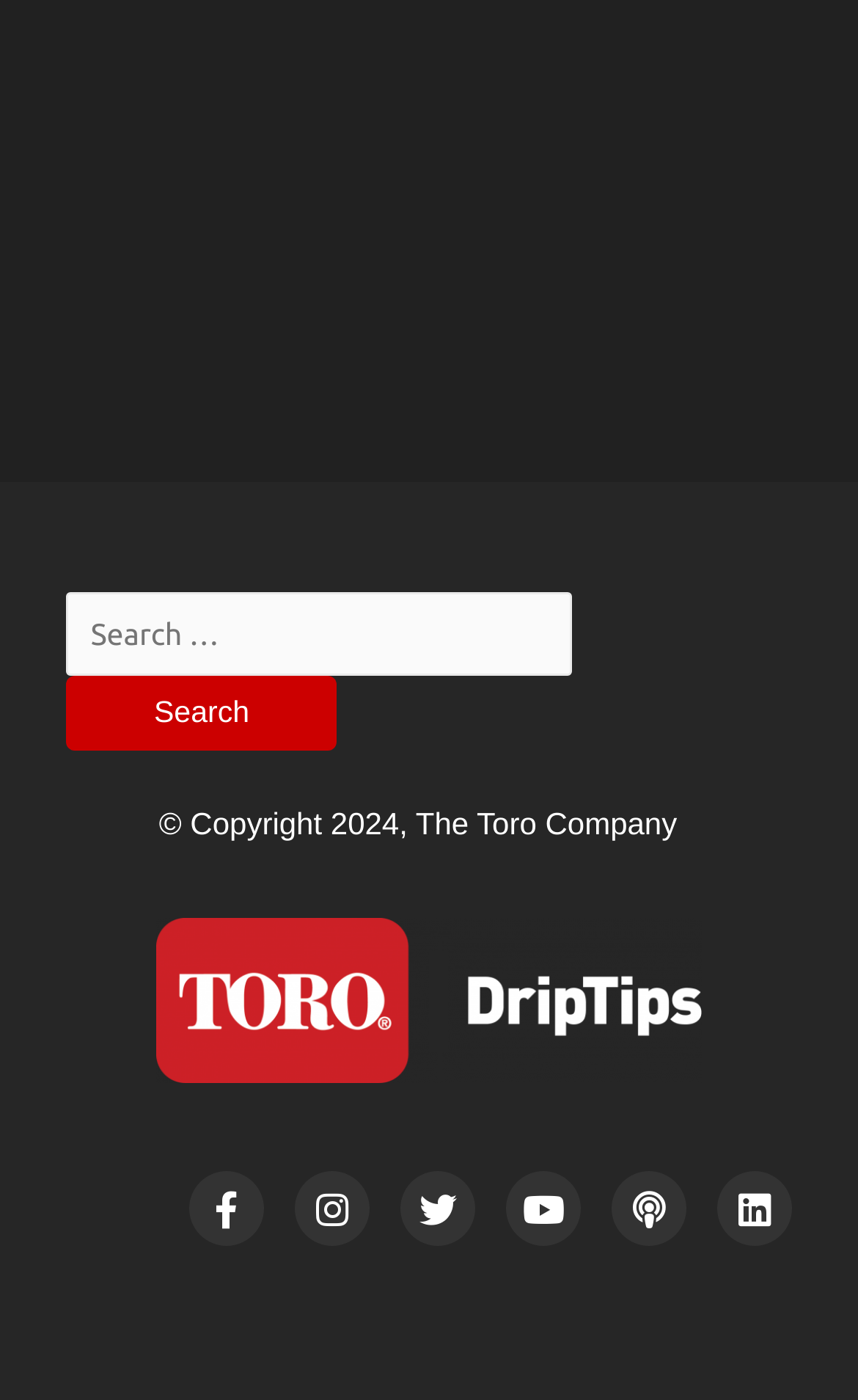Based on the element description "parent_node: Search for: value="Search"", predict the bounding box coordinates of the UI element.

[0.077, 0.483, 0.393, 0.536]